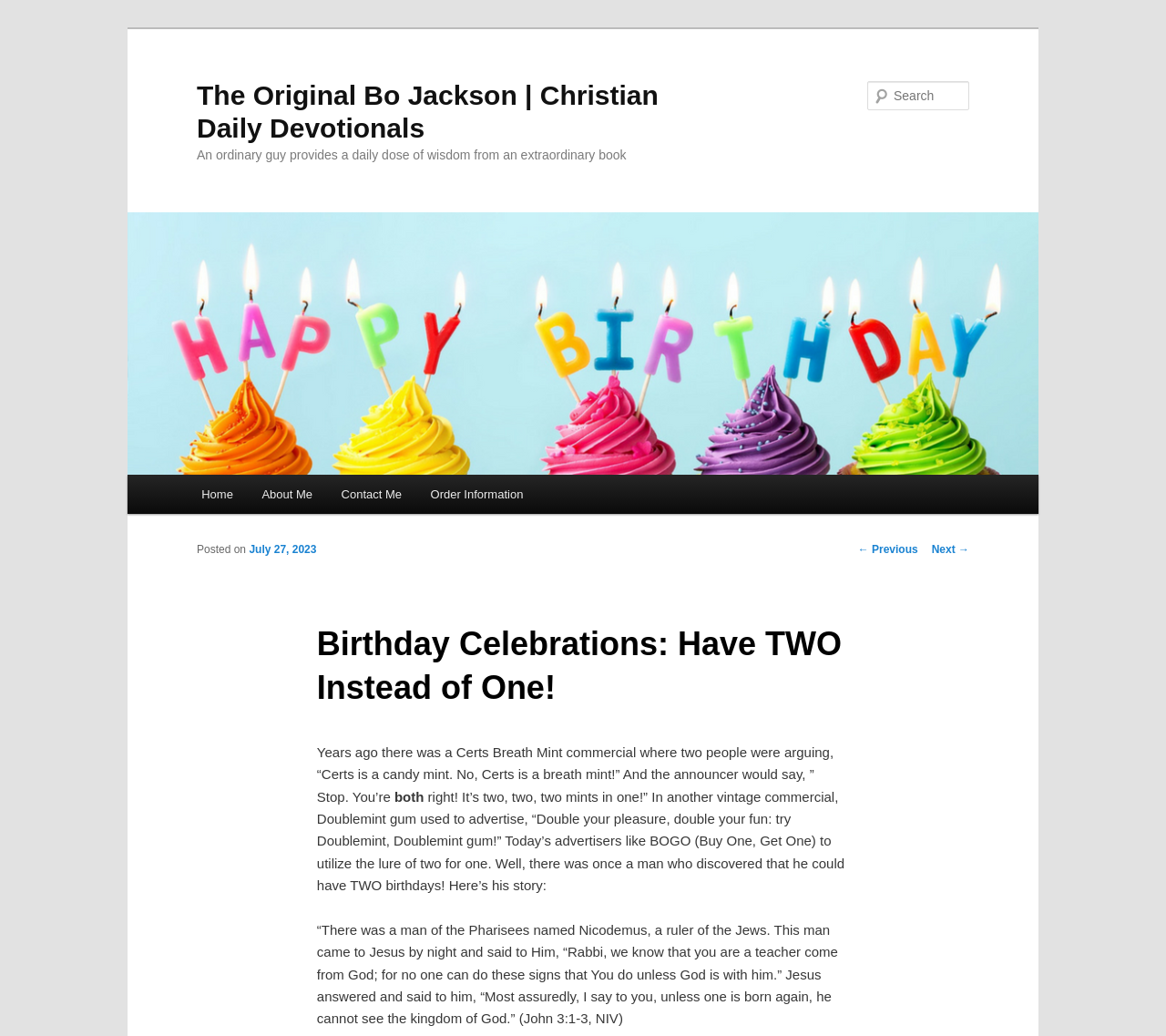Respond to the following question using a concise word or phrase: 
What is the topic of the daily devotional?

Birthday Celebrations